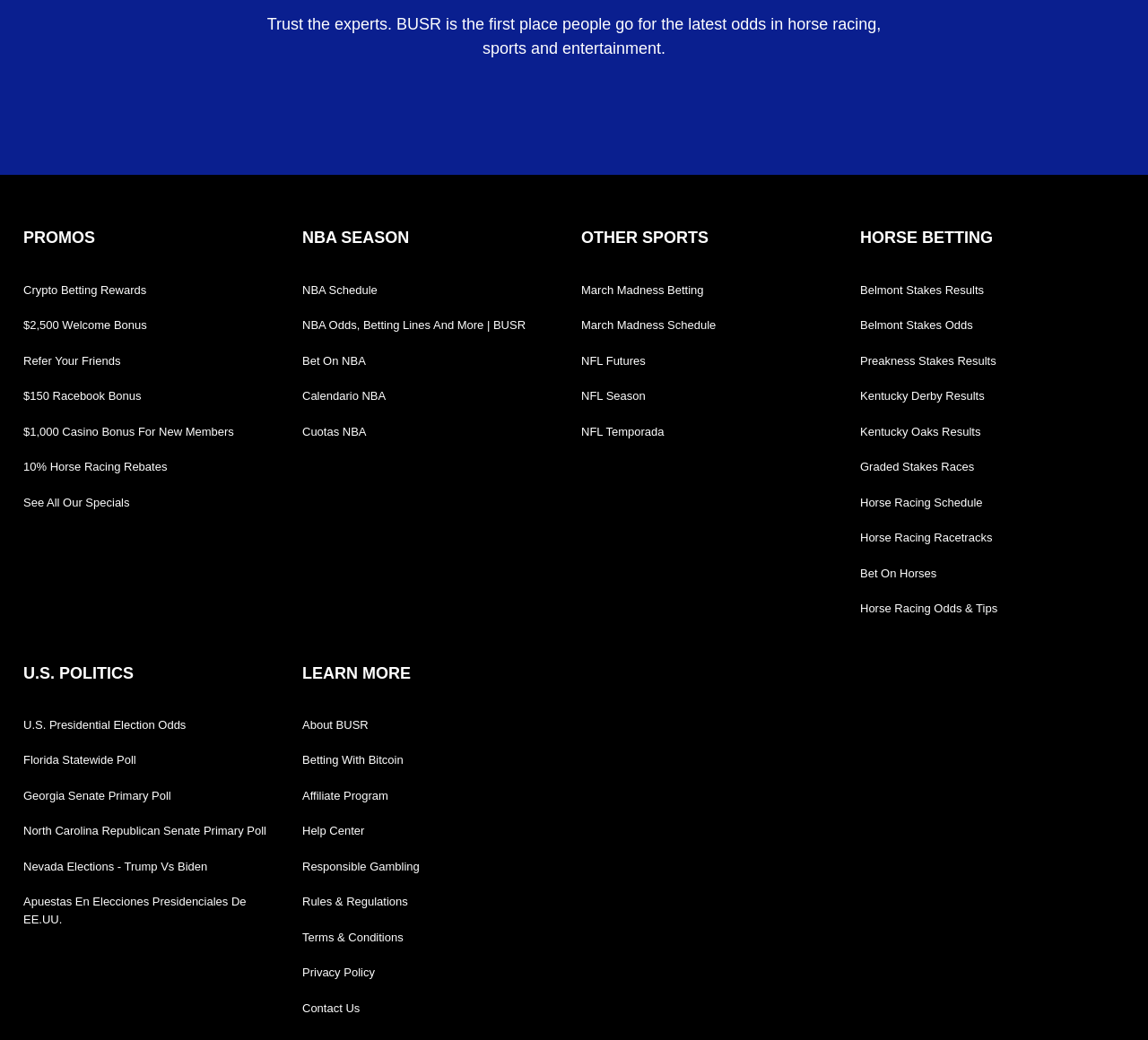Identify the bounding box of the UI component described as: "10% Horse Racing Rebates".

[0.02, 0.434, 0.251, 0.464]